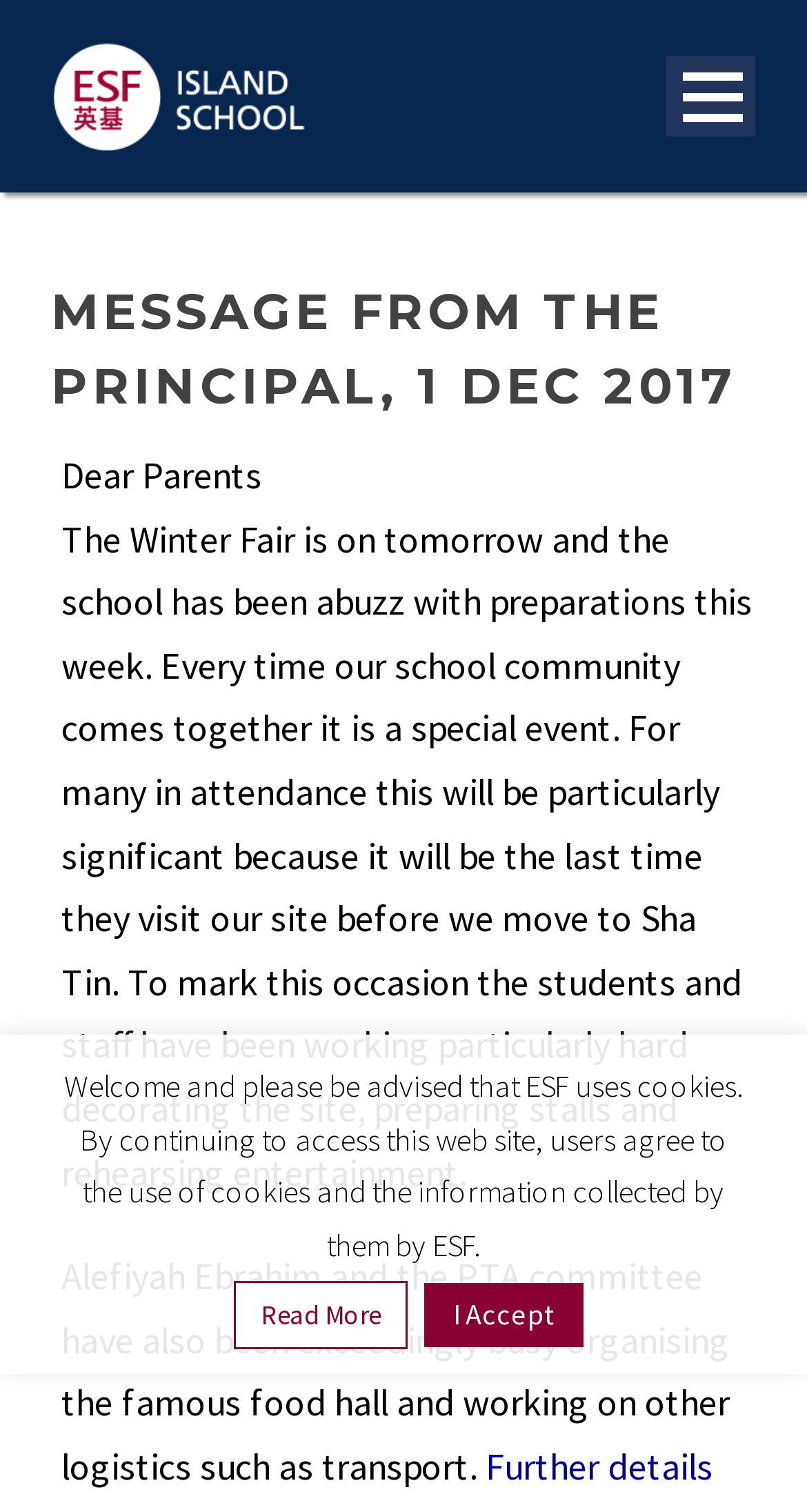Please locate and generate the primary heading on this webpage.

MESSAGE FROM THE PRINCIPAL, 1 DEC 2017